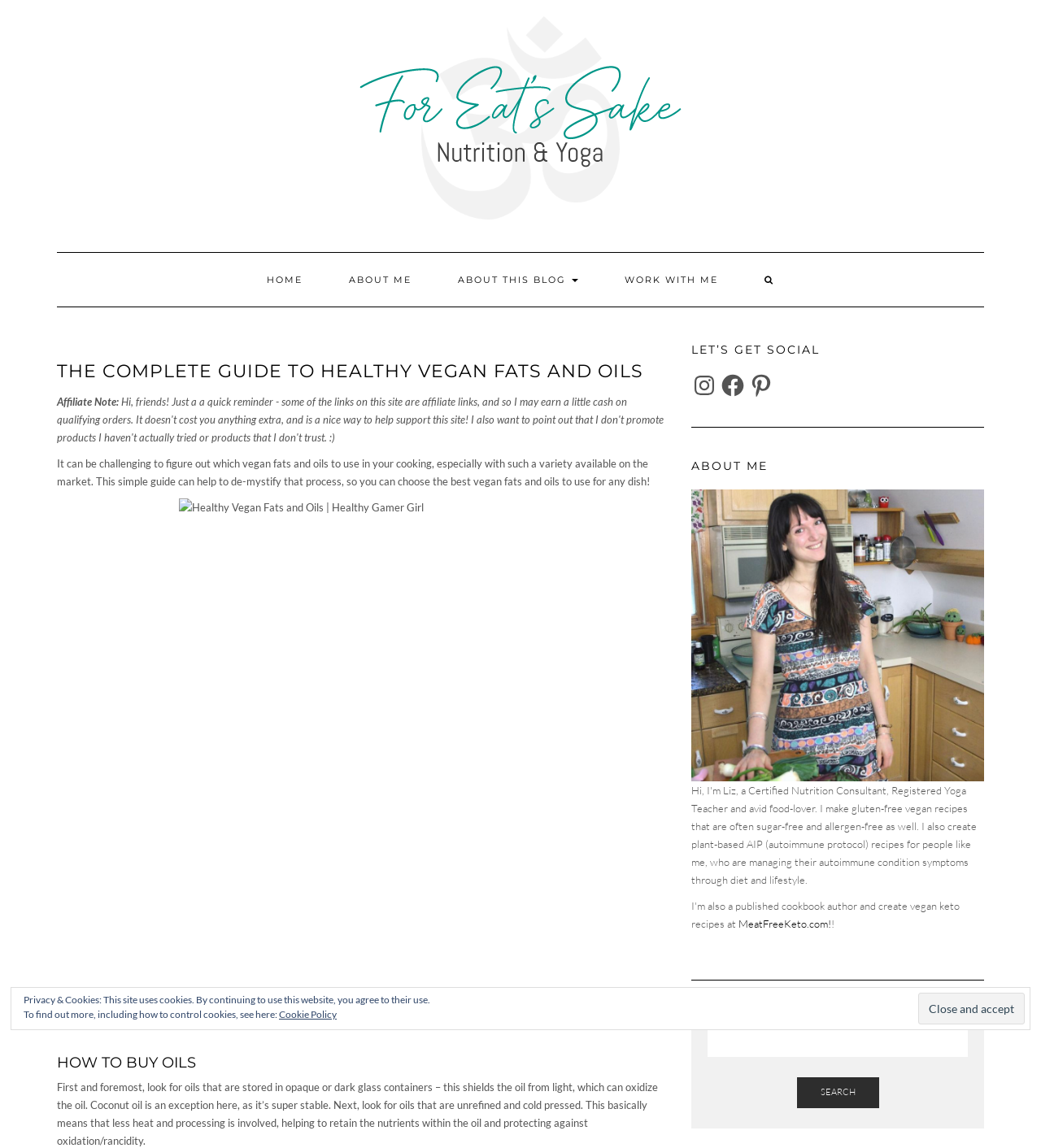Reply to the question below using a single word or brief phrase:
What is the topic of the guide on this webpage?

Healthy Vegan Fats and Oils